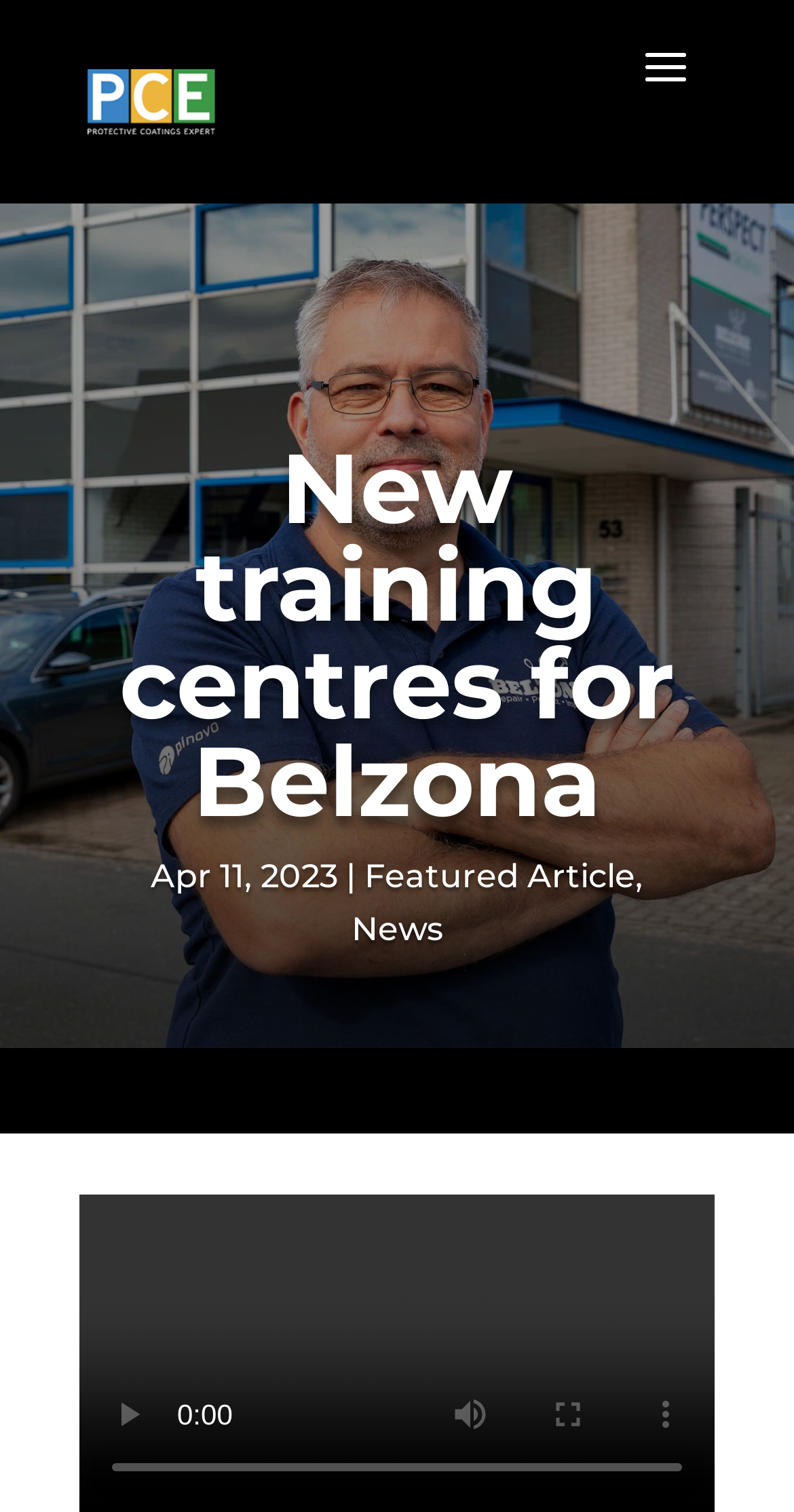Calculate the bounding box coordinates of the UI element given the description: "Featured Article".

[0.459, 0.567, 0.8, 0.592]